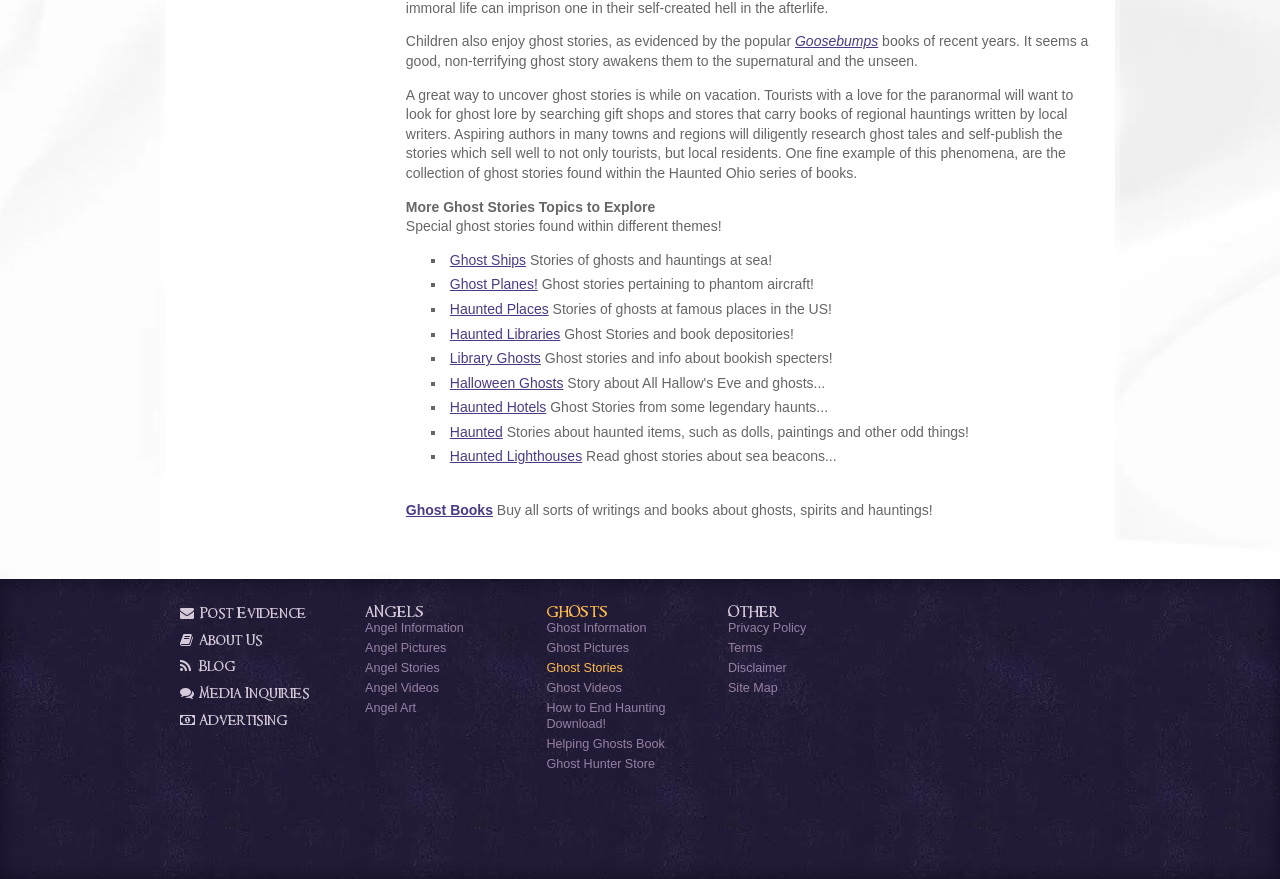Identify the bounding box for the UI element described as: "Ghost Hunter Store". Ensure the coordinates are four float numbers between 0 and 1, formatted as [left, top, right, bottom].

[0.427, 0.861, 0.512, 0.877]